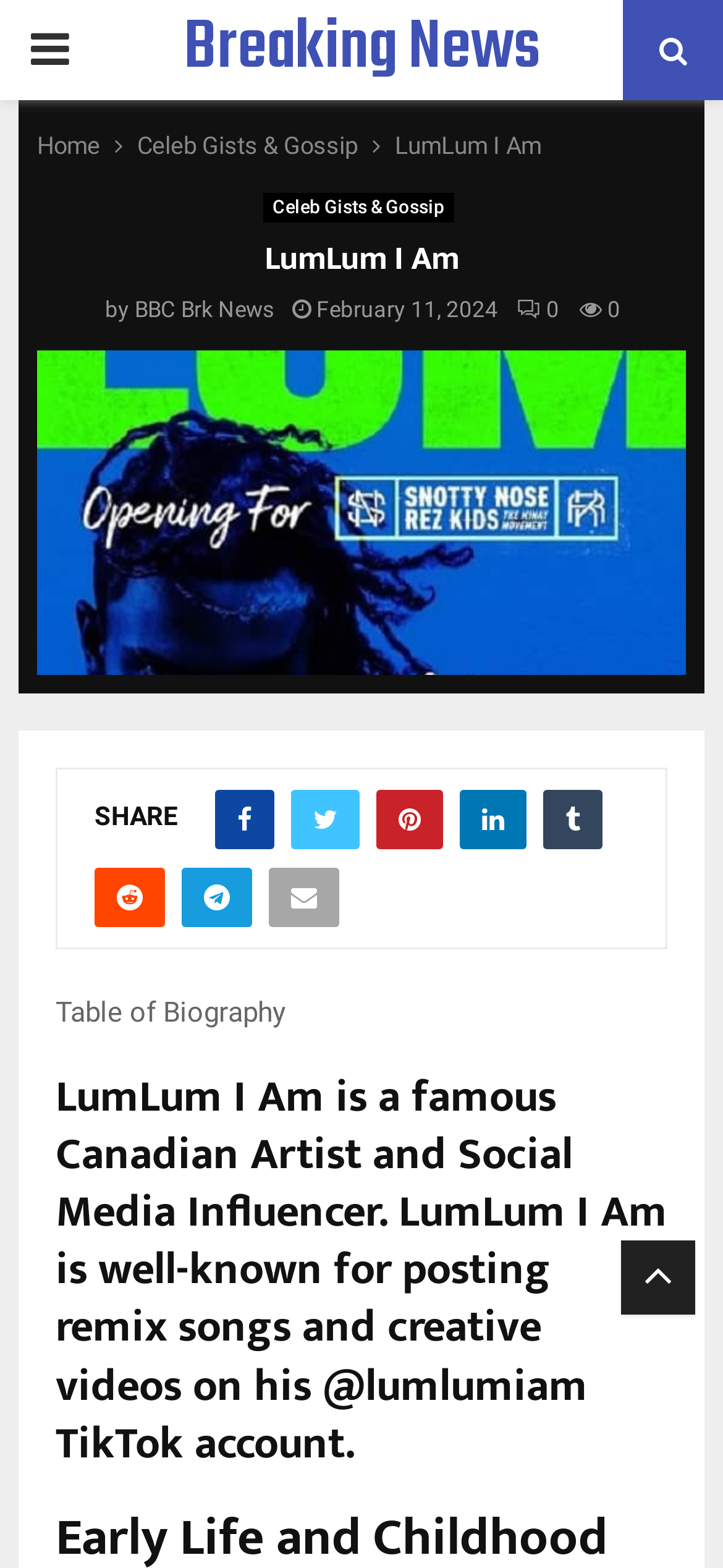Consider the image and give a detailed and elaborate answer to the question: 
What is the category of the news?

The webpage has multiple links with the text 'Celeb Gists & Gossip' which suggests that the category of the news is related to celebrity gossip.